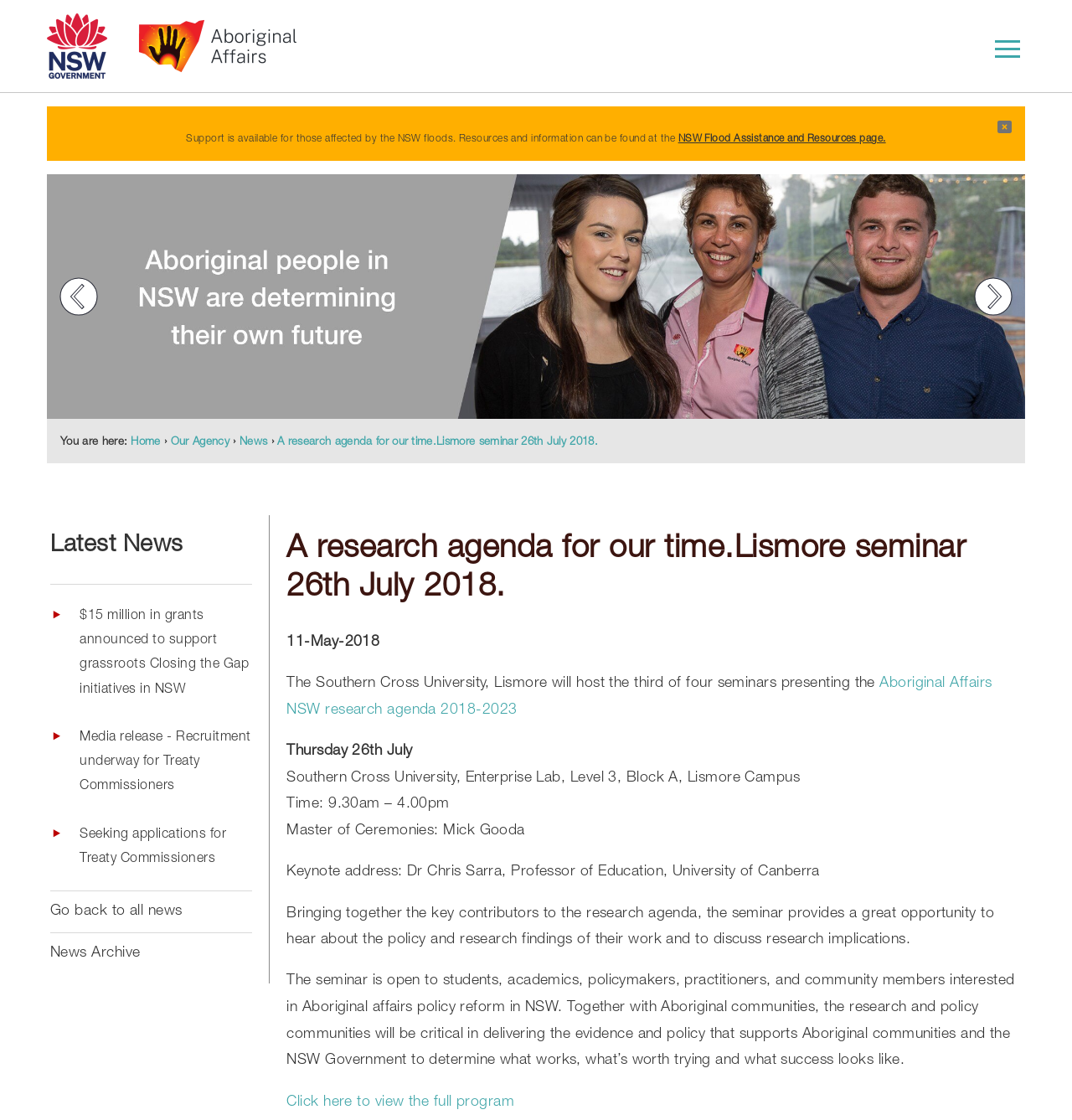Pinpoint the bounding box coordinates of the clickable area necessary to execute the following instruction: "Read about Conversations". The coordinates should be given as four float numbers between 0 and 1, namely [left, top, right, bottom].

[0.438, 0.169, 0.557, 0.181]